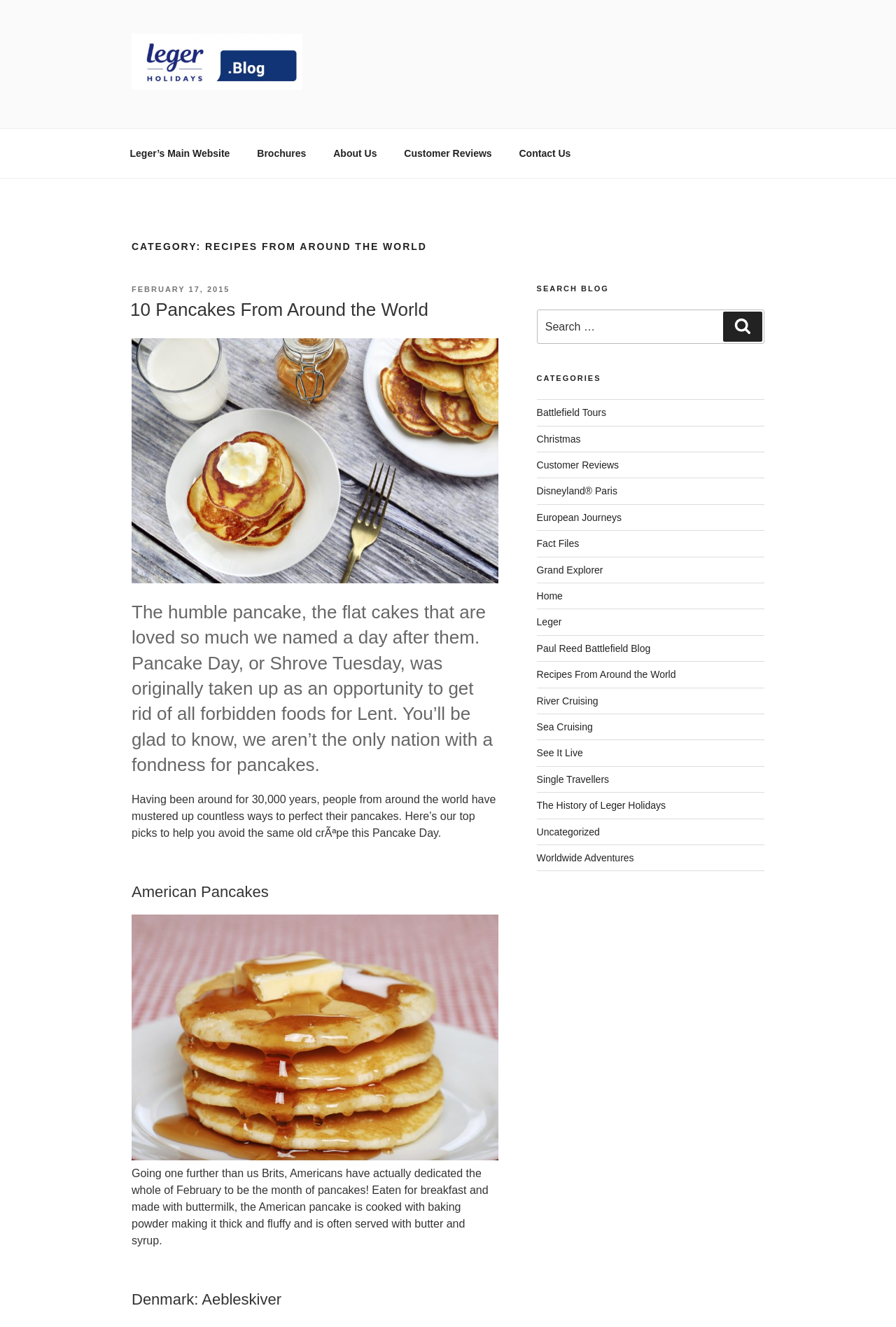What is the name of the company associated with this blog?
Answer the question with detailed information derived from the image.

I determined the name of the company by looking at the link 'Leger Blog' at the top of the page, which suggests that the blog is associated with a company called Leger.